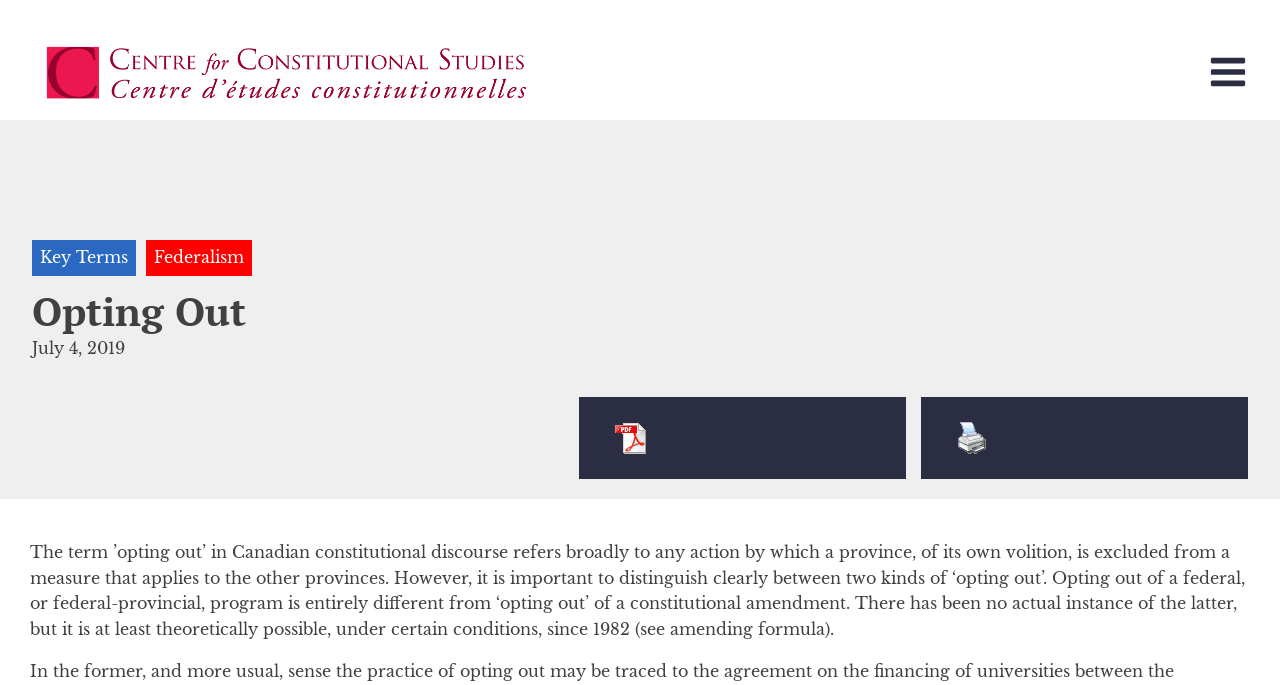What is the category of the content?
Examine the screenshot and reply with a single word or phrase.

Federalism